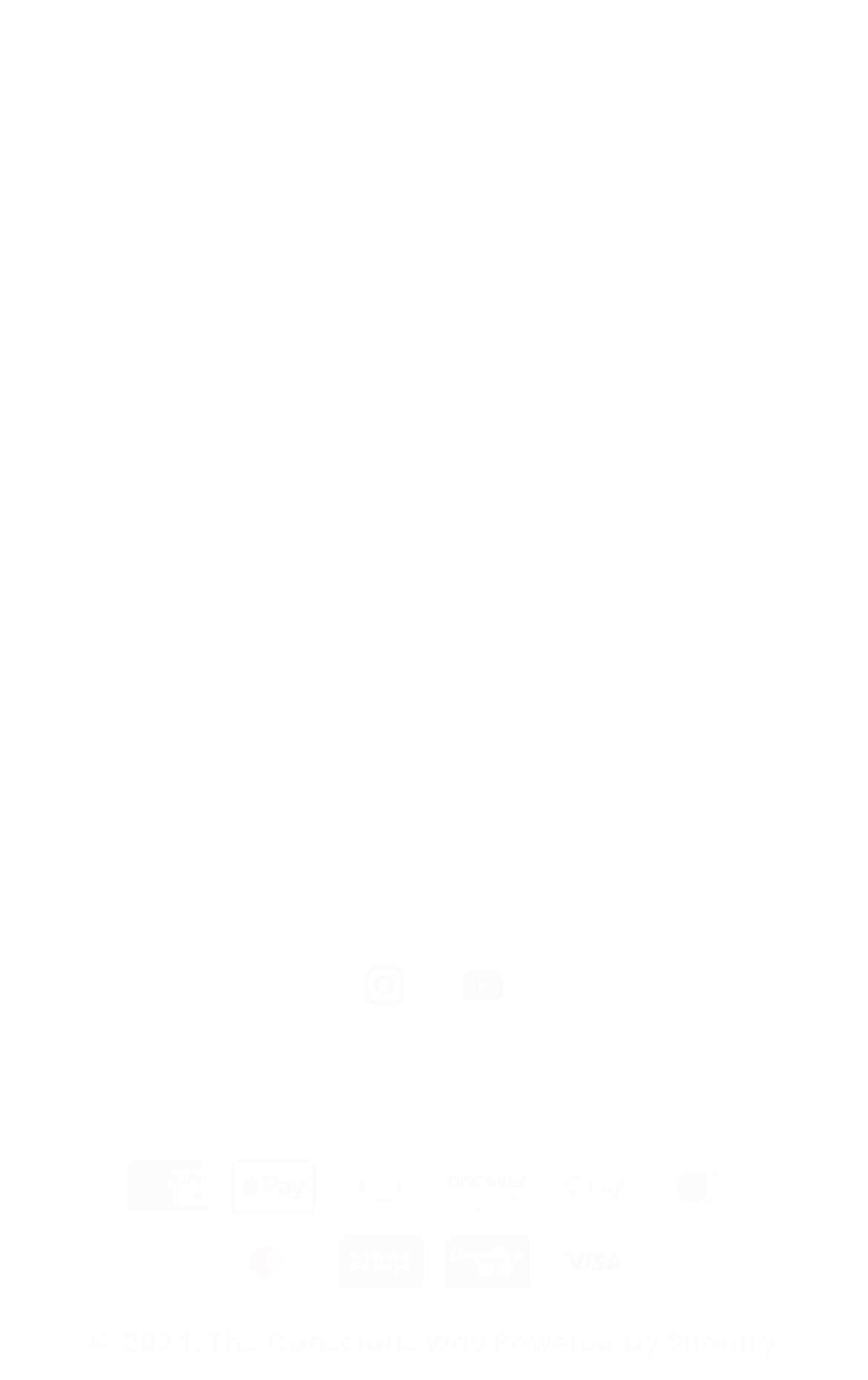Find the bounding box coordinates of the clickable region needed to perform the following instruction: "View the table of contents". The coordinates should be provided as four float numbers between 0 and 1, i.e., [left, top, right, bottom].

None